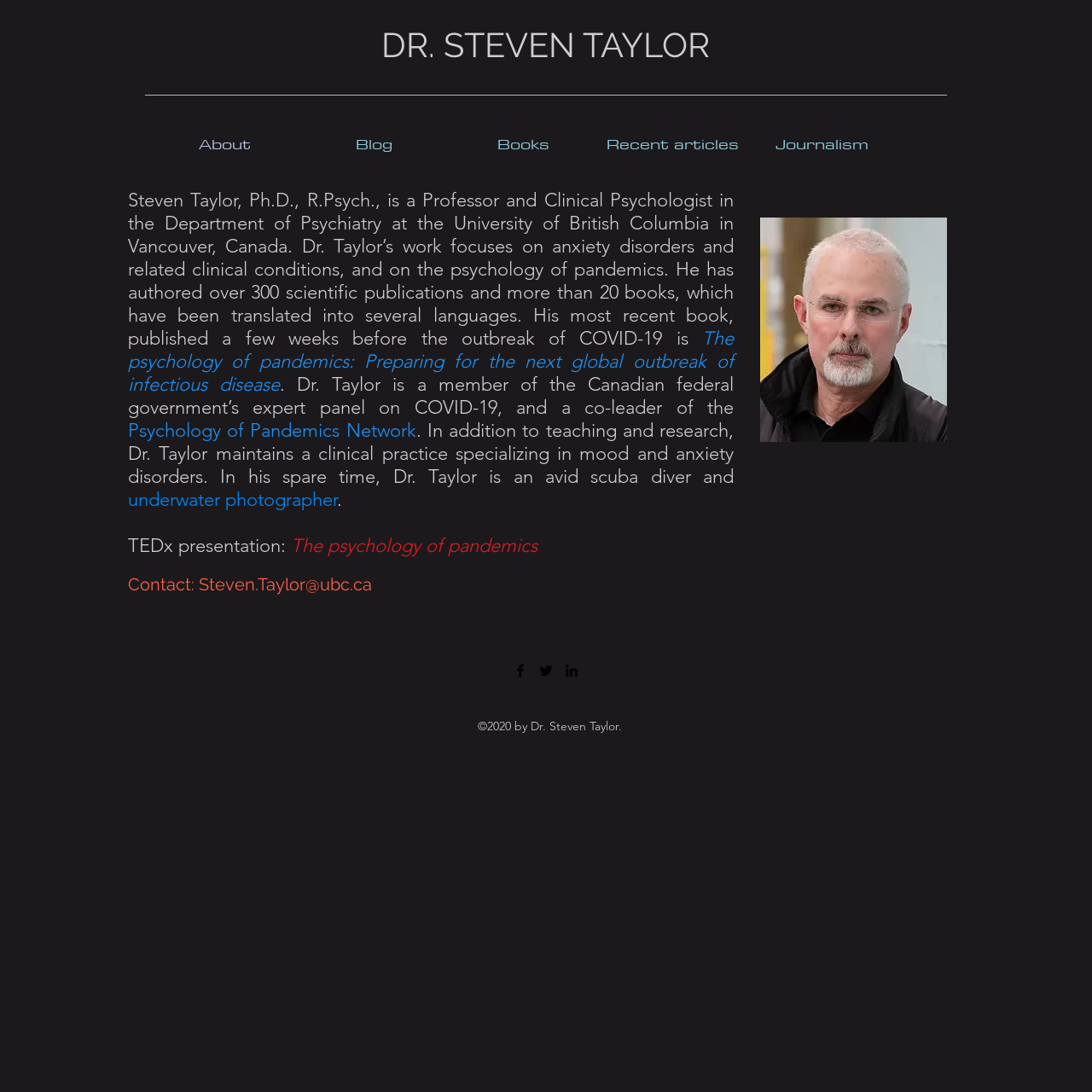What is Dr. Taylor's hobby?
Please respond to the question with a detailed and informative answer.

In the webpage content, it is mentioned that in his spare time, Dr. Taylor is an avid scuba diver and underwater photographer.